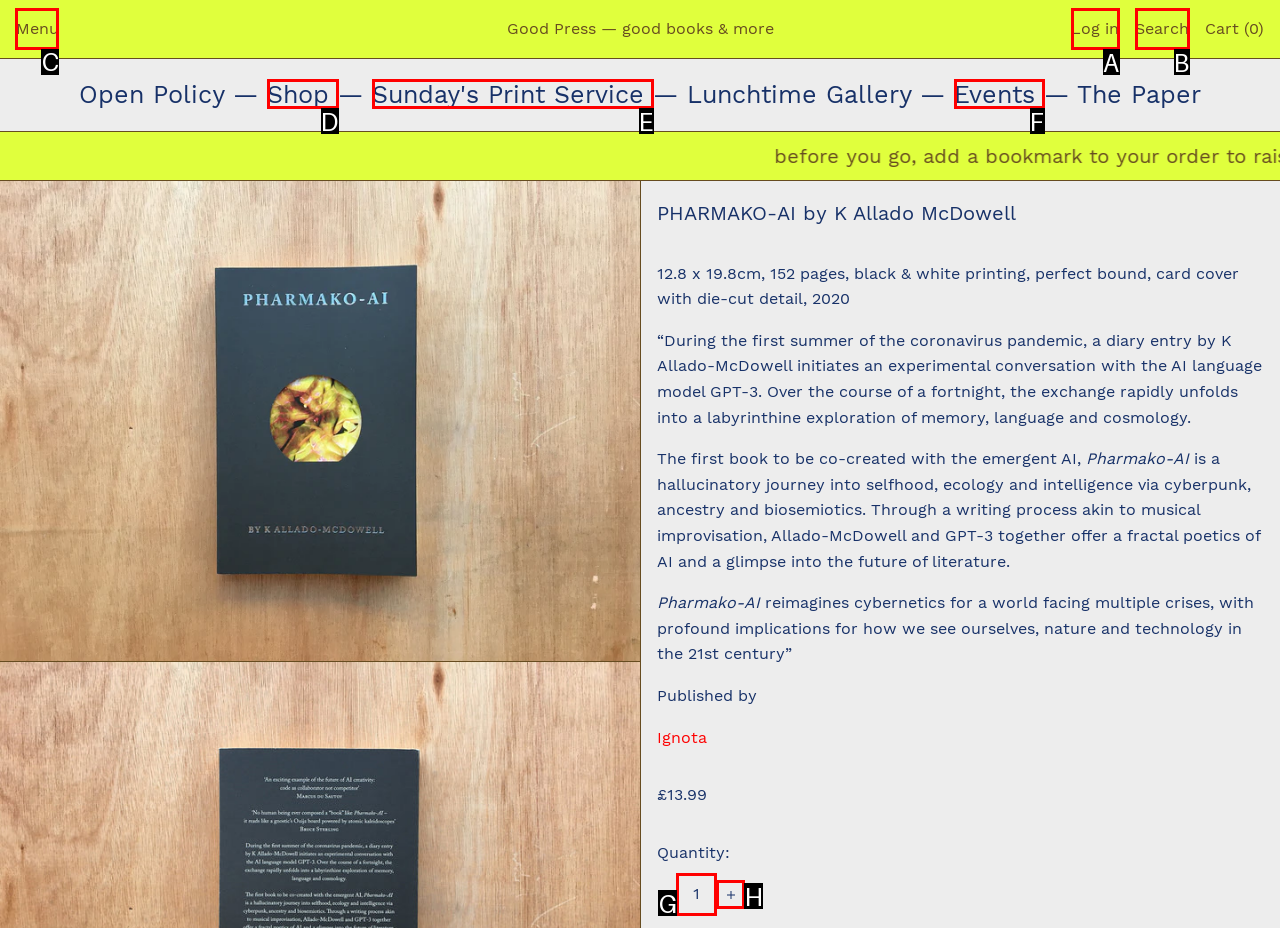Determine the letter of the UI element that you need to click to perform the task: Click the 'Menu' button.
Provide your answer with the appropriate option's letter.

C